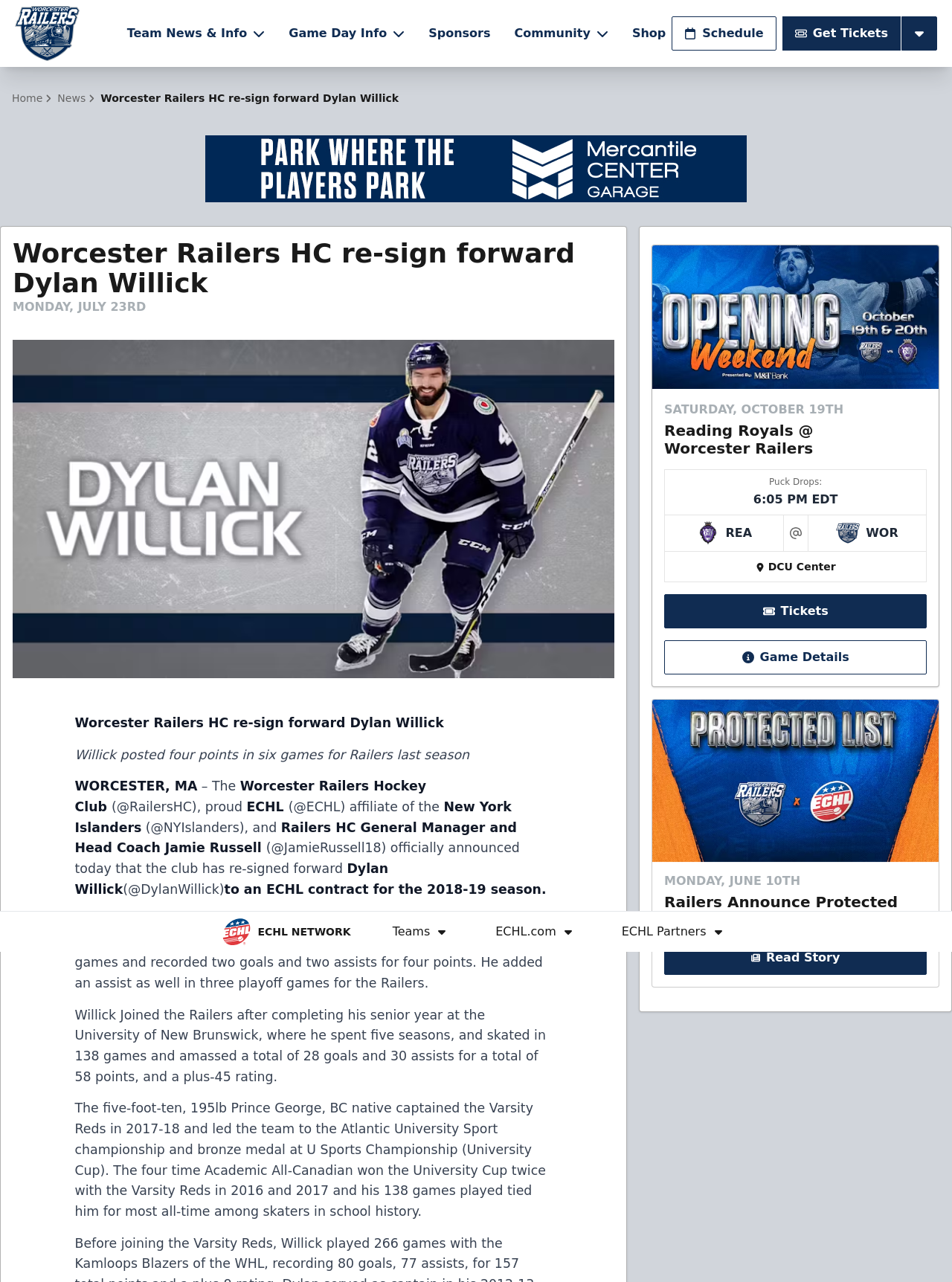Extract the bounding box coordinates of the UI element described: "Team News & Info". Provide the coordinates in the format [left, top, right, bottom] with values ranging from 0 to 1.

[0.127, 0.013, 0.285, 0.039]